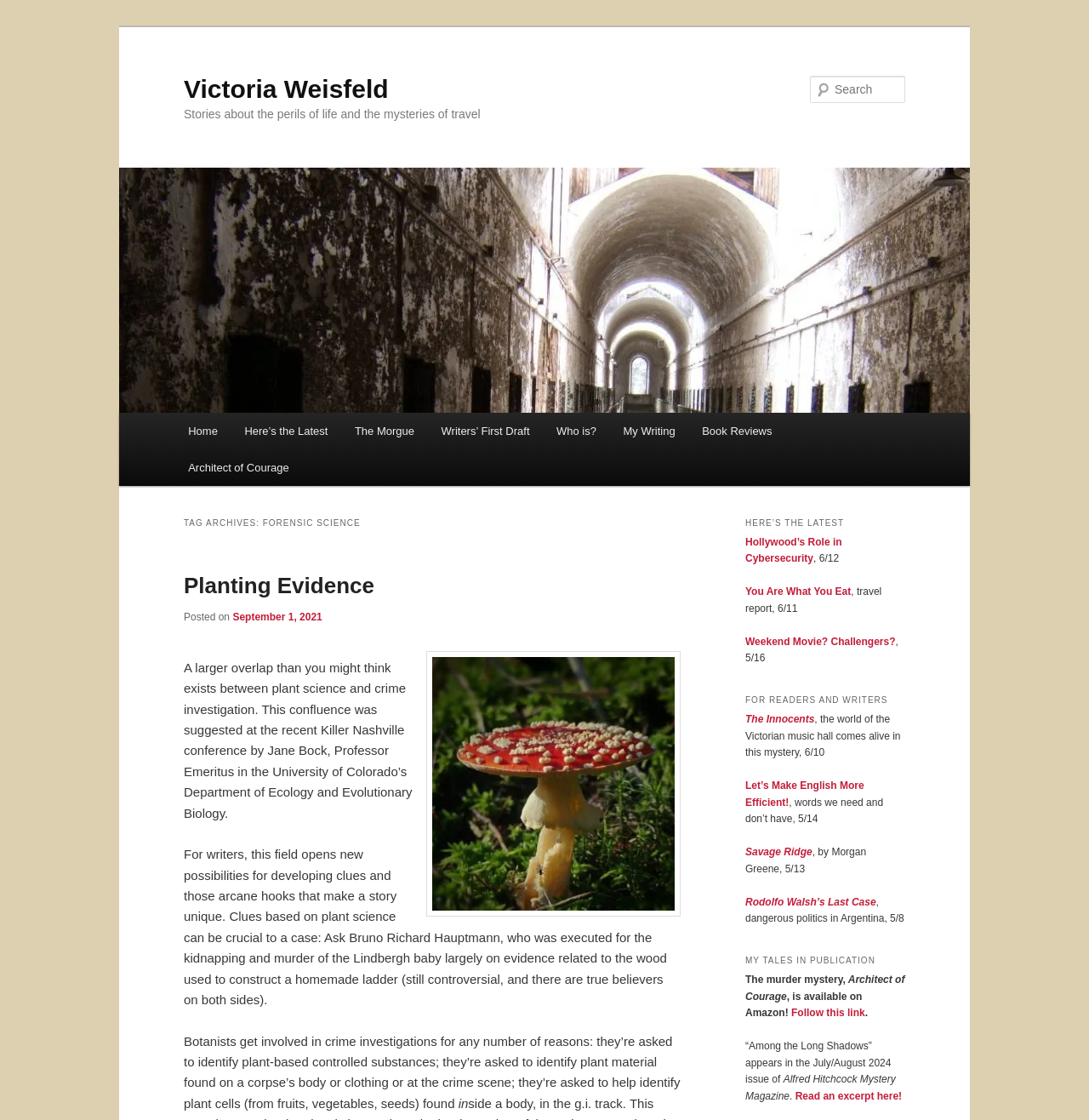Reply to the question below using a single word or brief phrase:
How many links are in the main menu?

7